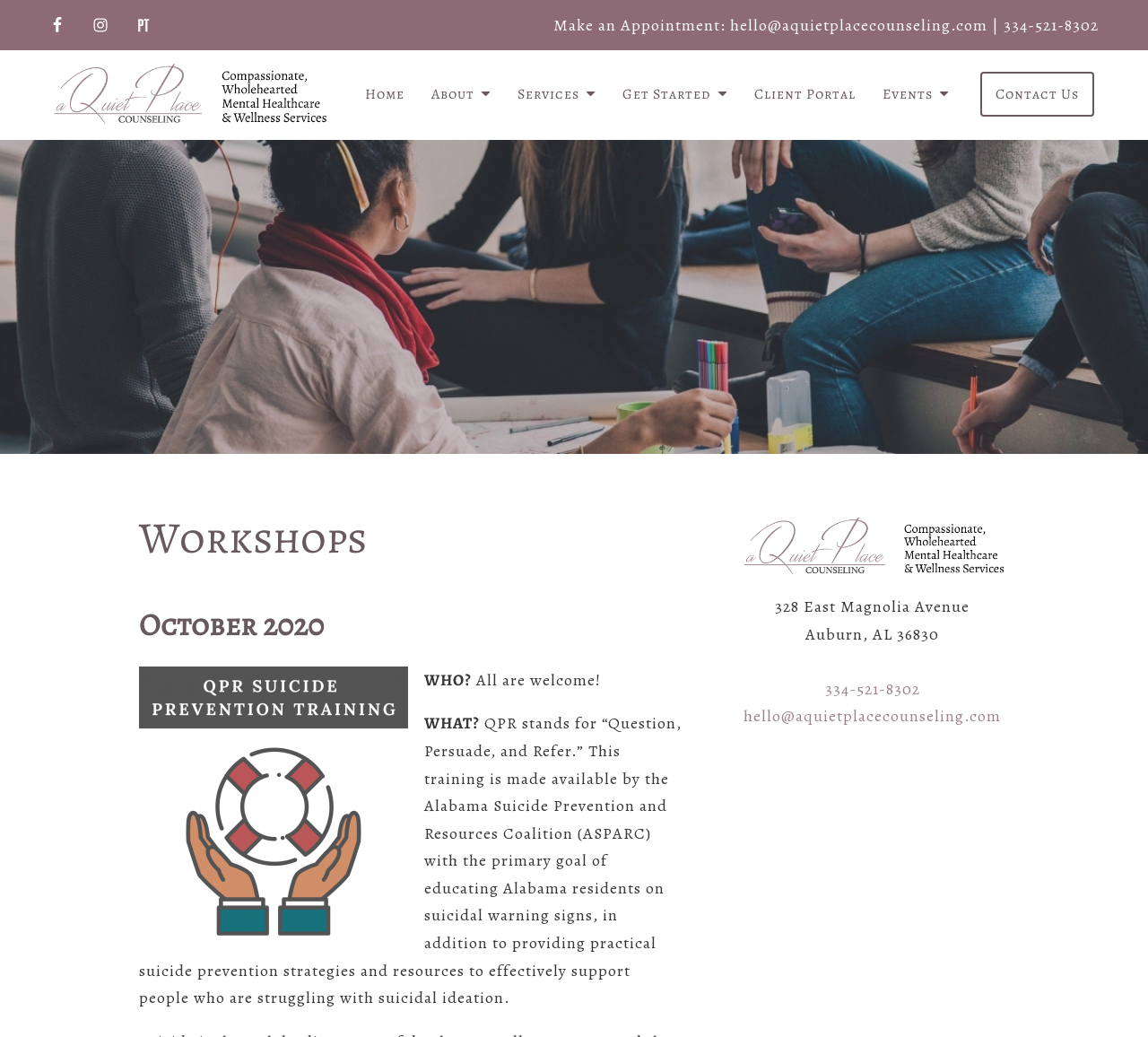What is the phone number to contact A Quiet Place Counseling, LLC?
Using the visual information, reply with a single word or short phrase.

334-521-8302